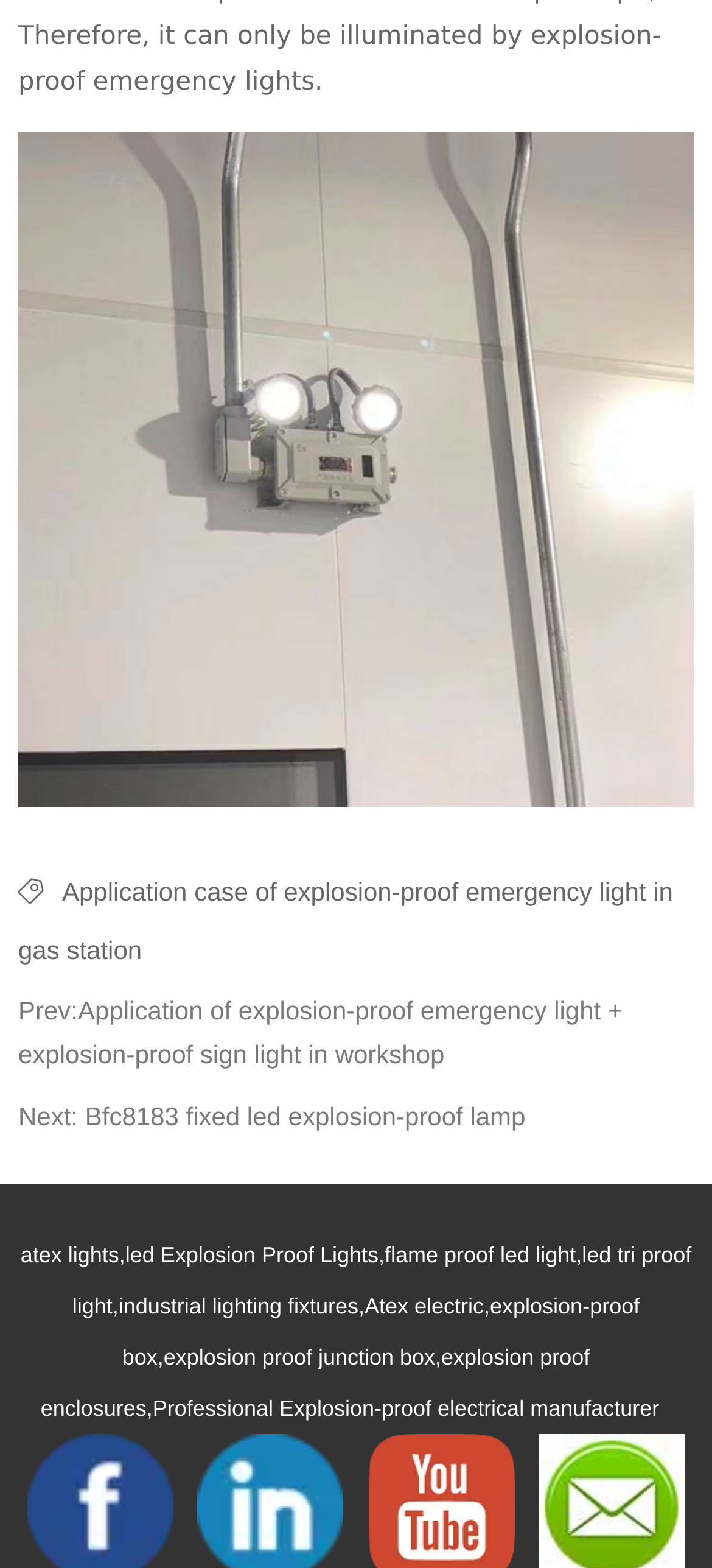What is the profession of the manufacturer mentioned on this webpage?
Please answer using one word or phrase, based on the screenshot.

Explosion-proof electrical manufacturer